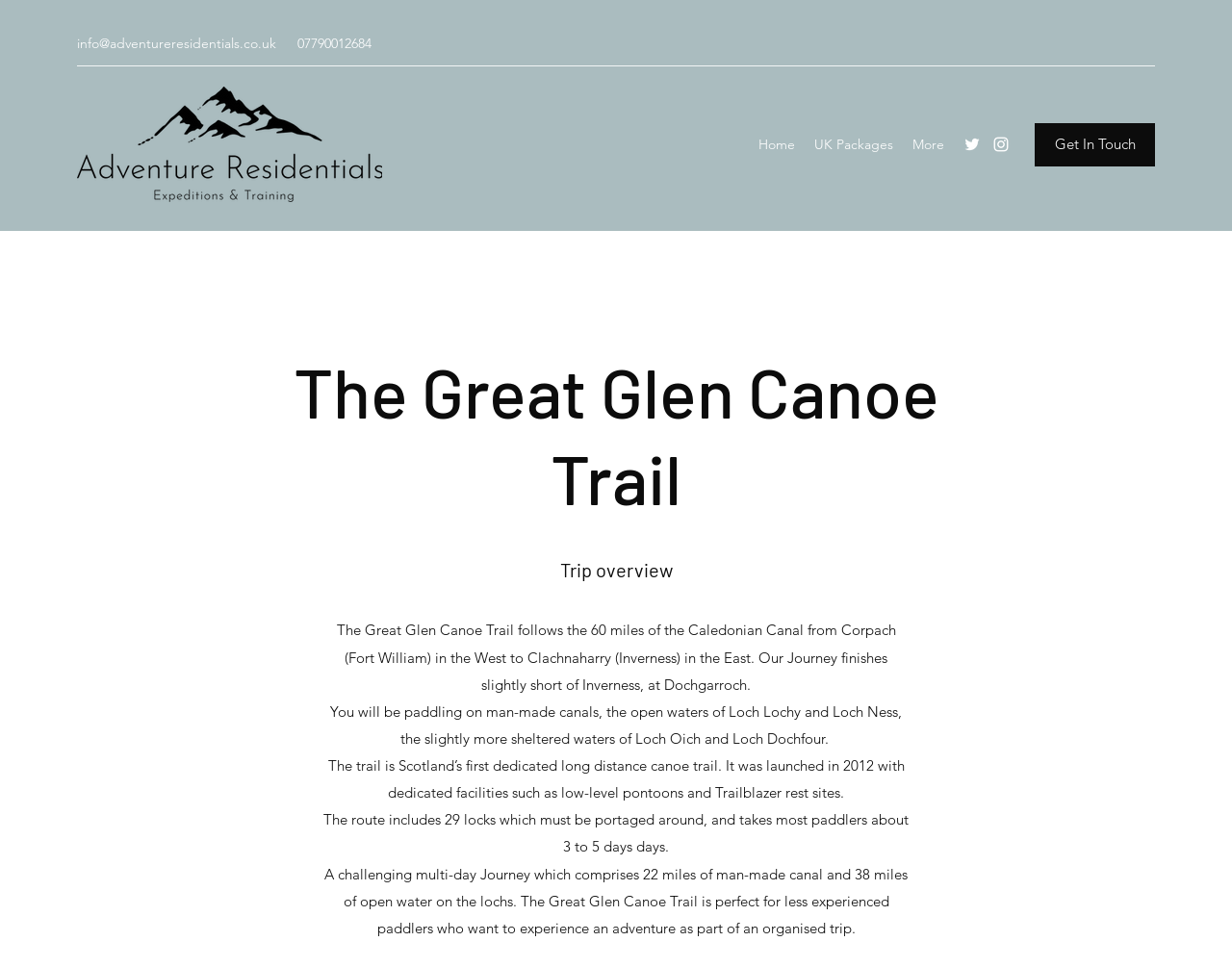Give a one-word or short phrase answer to the question: 
How many locks are there on the Great Glen Canoe Trail?

29